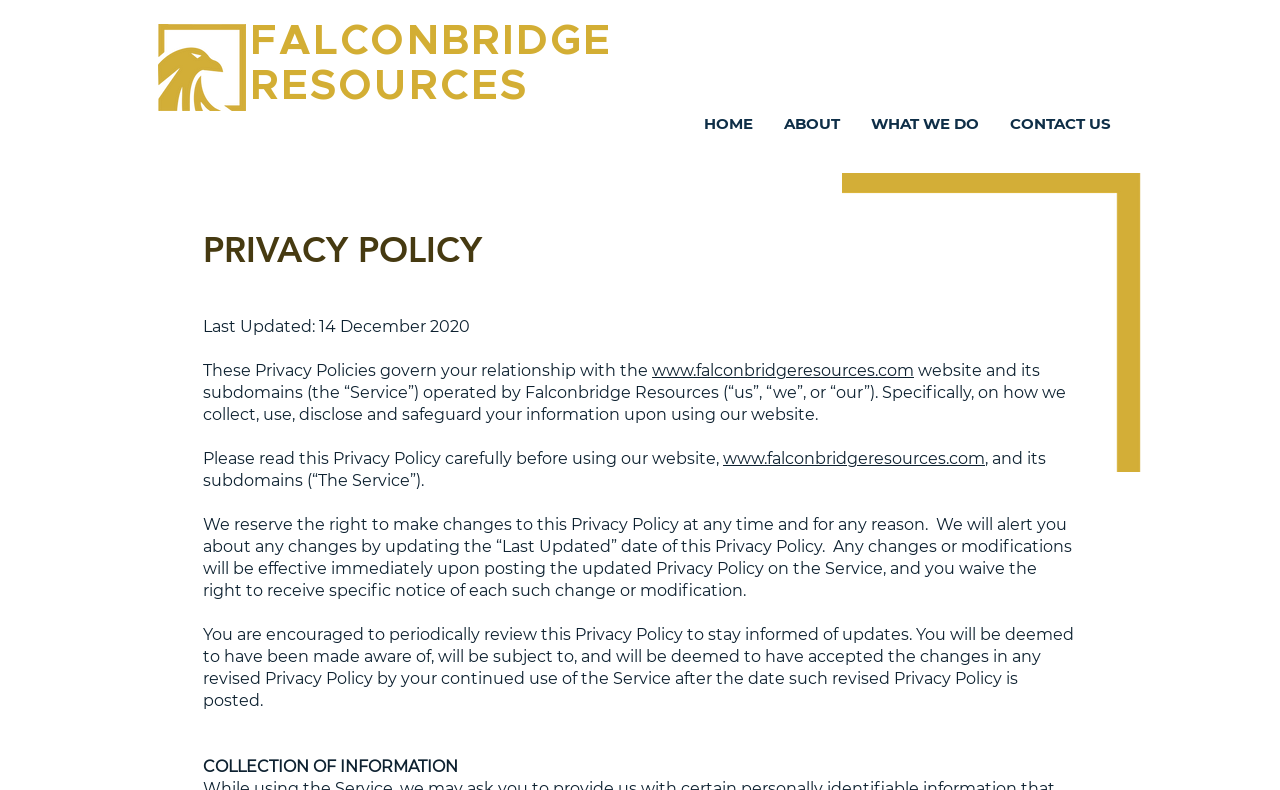Please locate the bounding box coordinates for the element that should be clicked to achieve the following instruction: "Click the PRIVACY POLICY heading". Ensure the coordinates are given as four float numbers between 0 and 1, i.e., [left, top, right, bottom].

[0.159, 0.286, 0.548, 0.346]